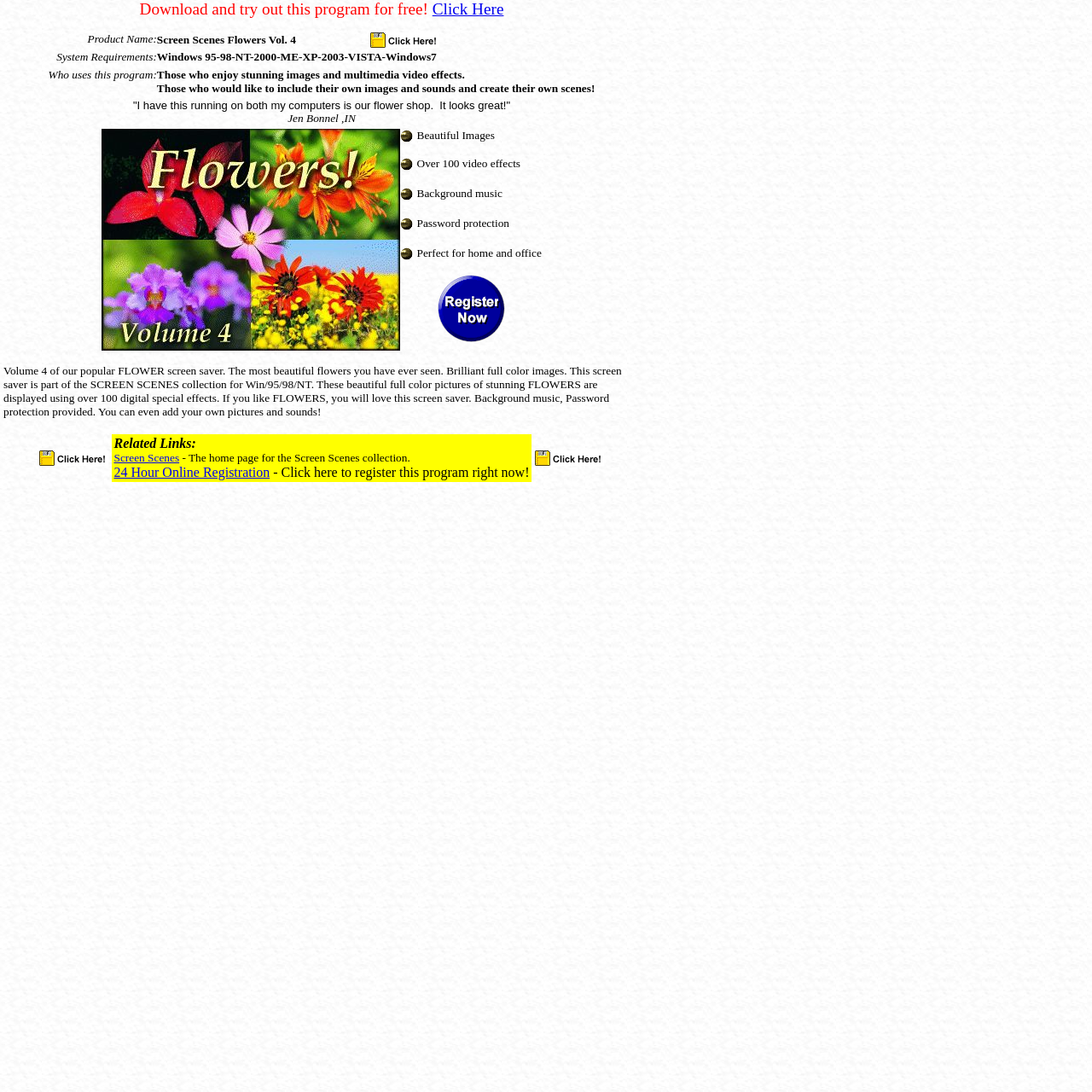Please identify the bounding box coordinates of where to click in order to follow the instruction: "Click the 'Click Here' link to download the program".

[0.396, 0.0, 0.461, 0.016]